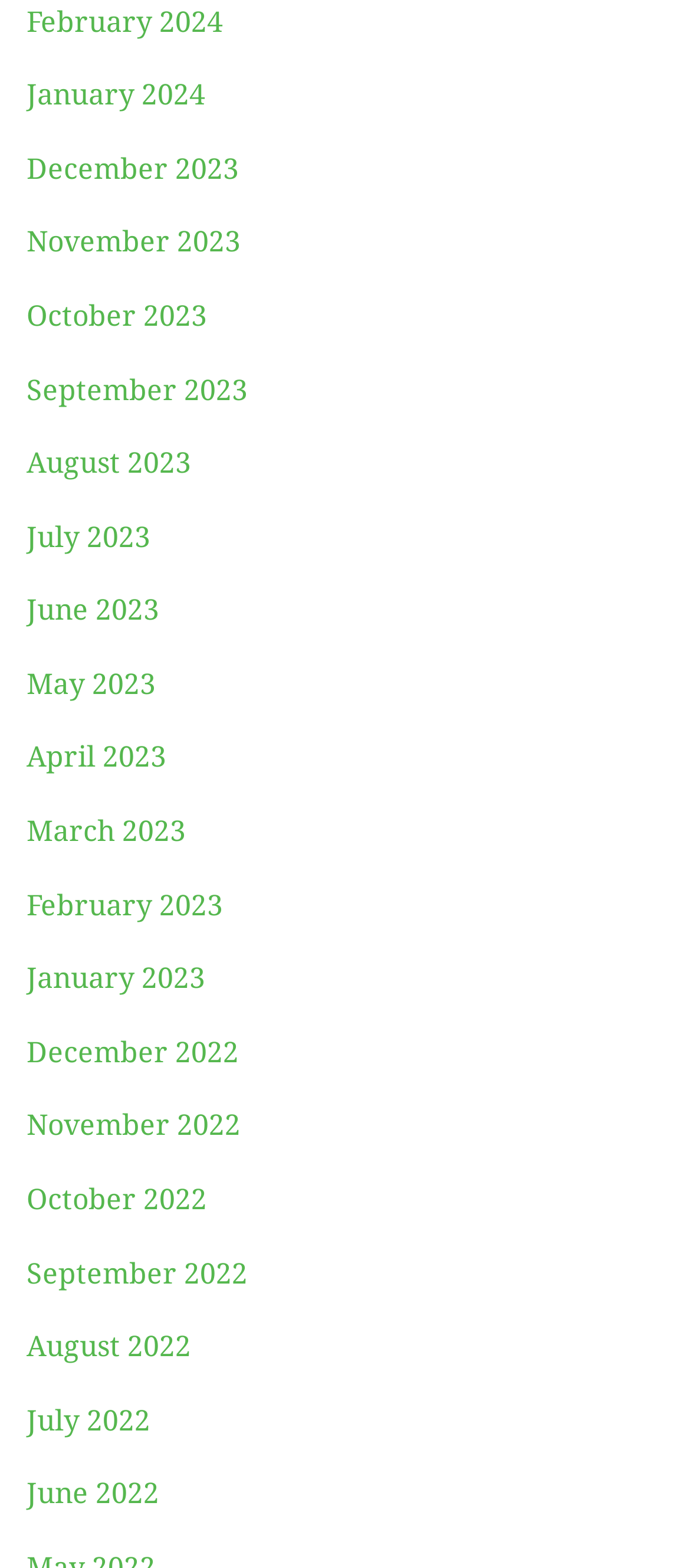Select the bounding box coordinates of the element I need to click to carry out the following instruction: "view February 2024".

[0.038, 0.003, 0.323, 0.024]